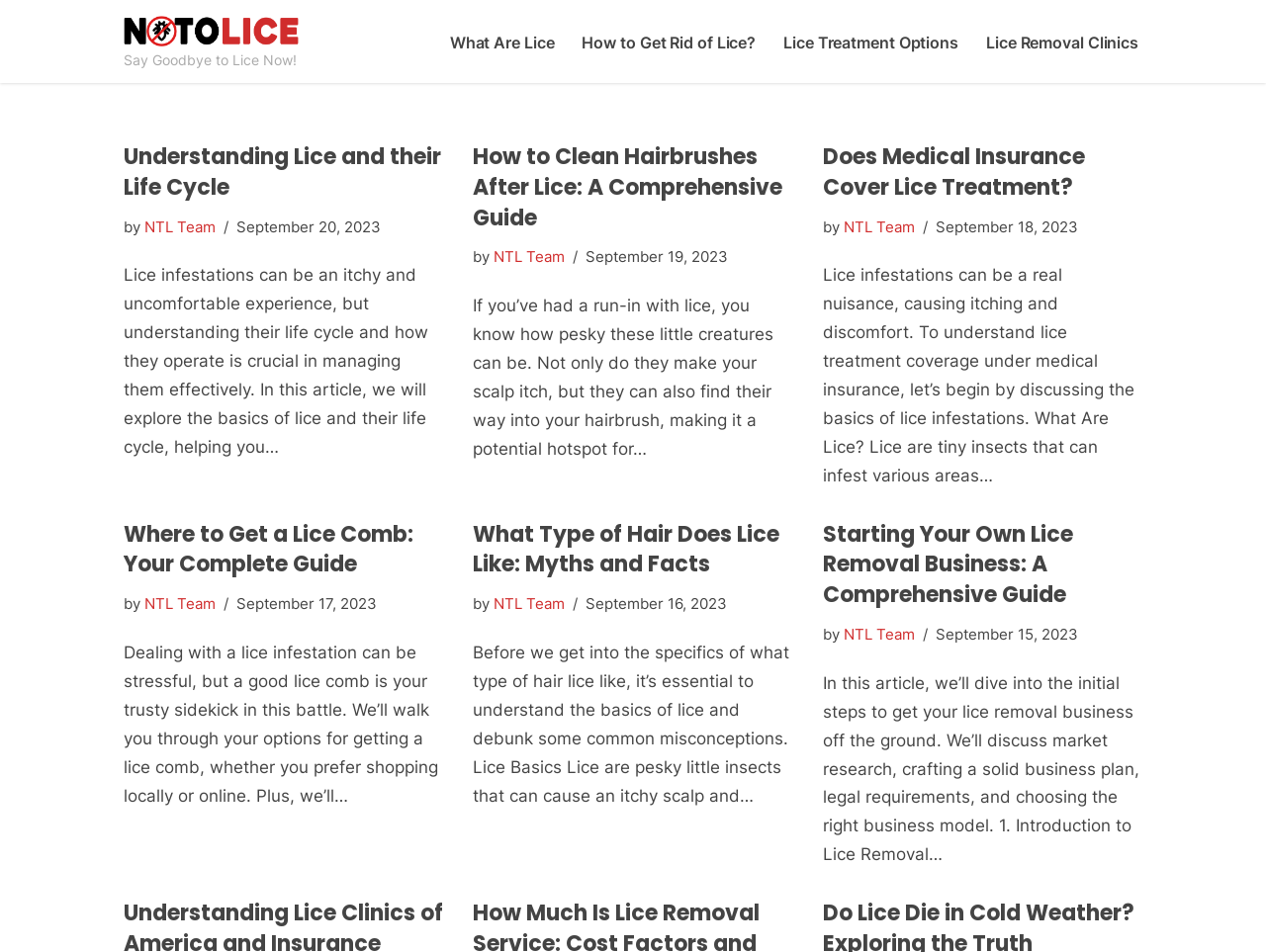Find the bounding box of the web element that fits this description: "Open today 9:30am - 6:00pm".

None